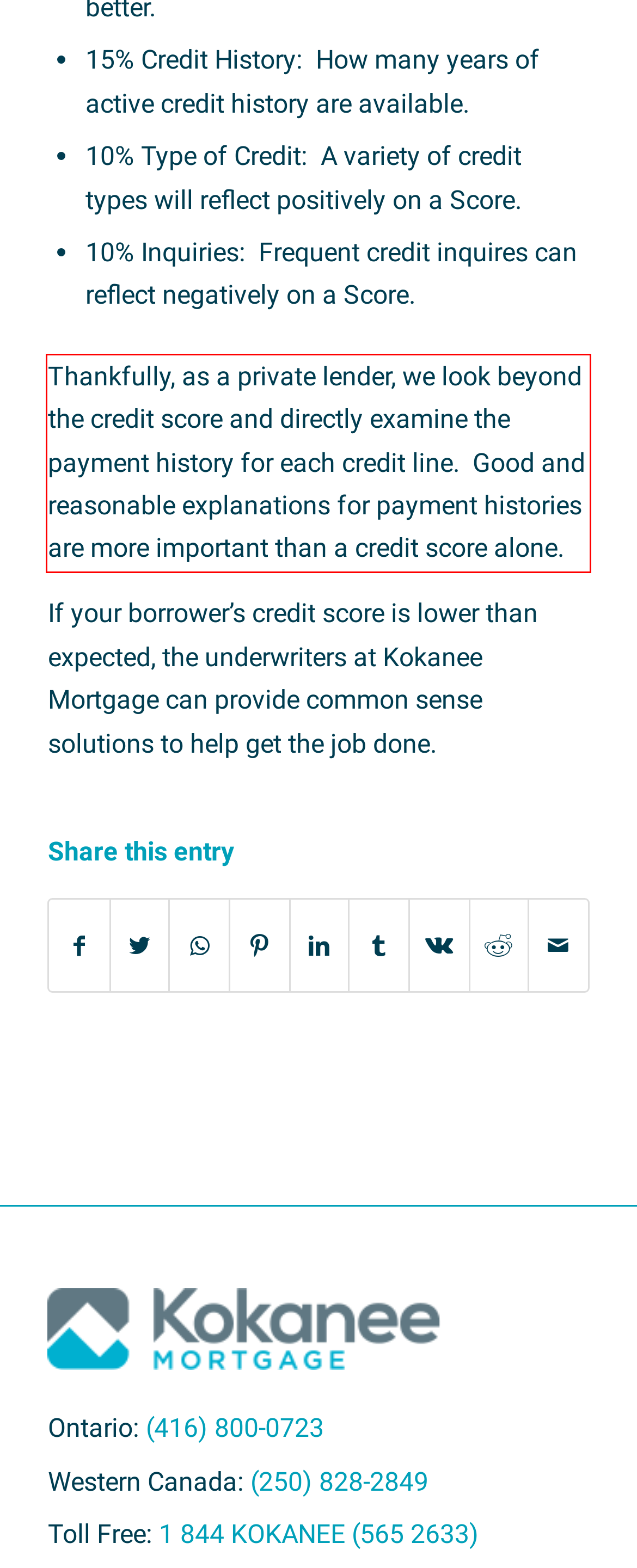Using the provided screenshot of a webpage, recognize the text inside the red rectangle bounding box by performing OCR.

Thankfully, as a private lender, we look beyond the credit score and directly examine the payment history for each credit line. Good and reasonable explanations for payment histories are more important than a credit score alone.